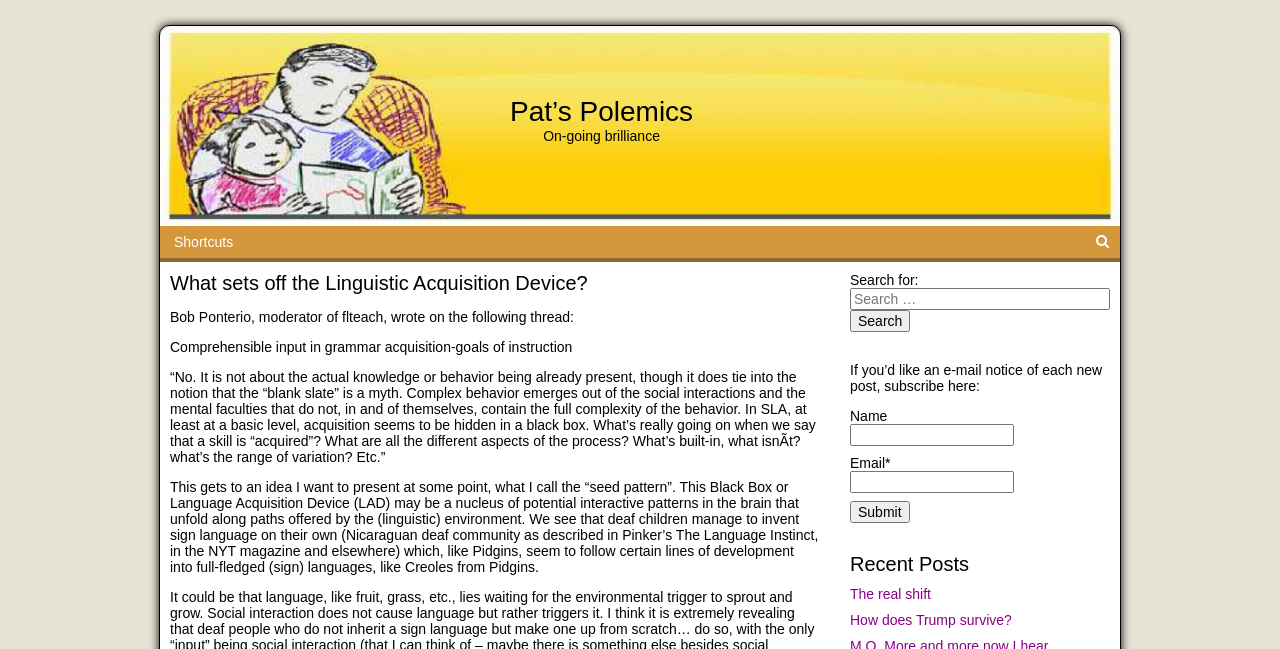Provide the bounding box coordinates of the section that needs to be clicked to accomplish the following instruction: "View article 'Odyssey of Discovery: Voyages to the East Indies with Fryke and Schweitzer'."

None